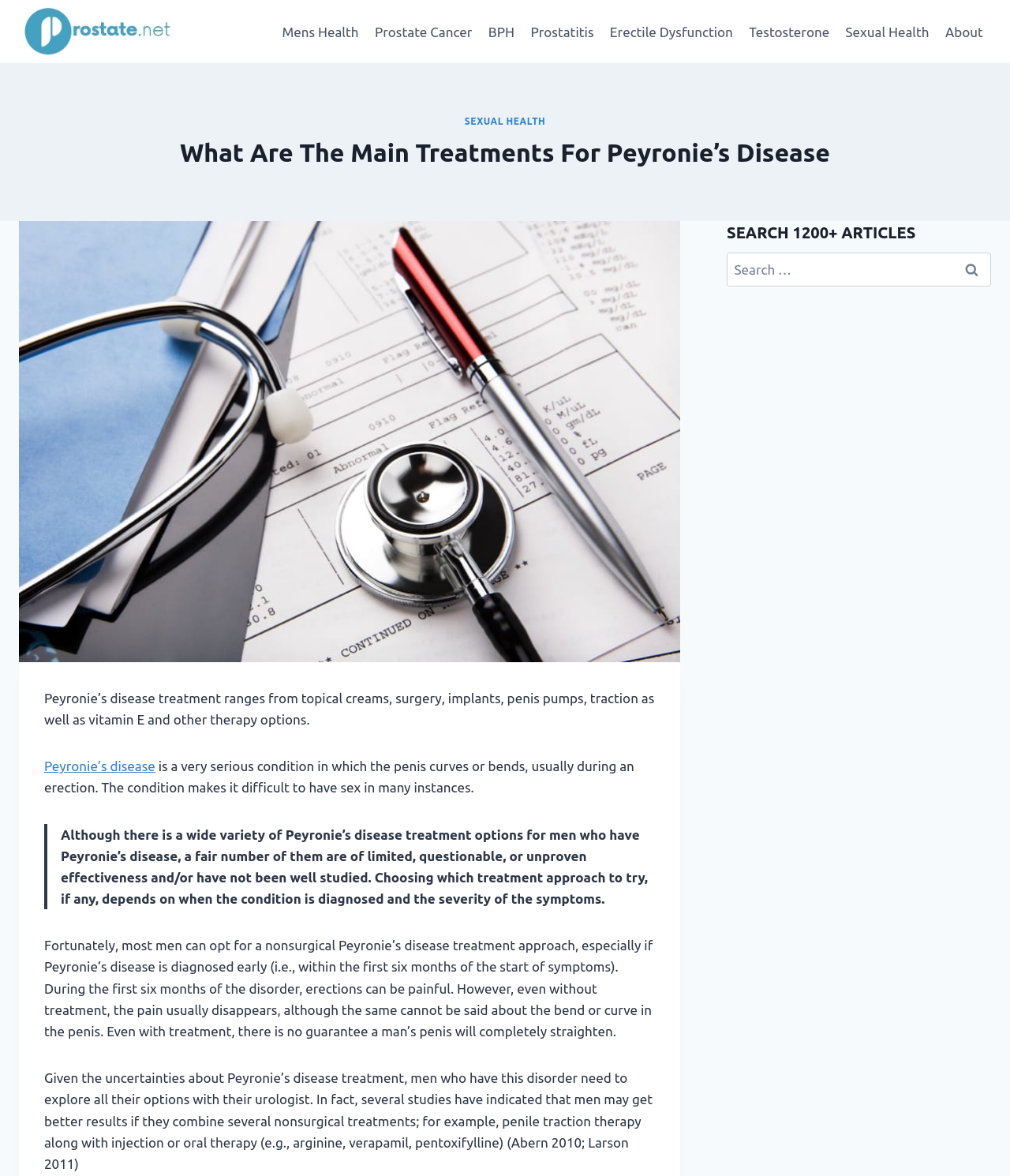Find the bounding box coordinates of the element you need to click on to perform this action: 'Click the 'SEXUAL HEALTH' link'. The coordinates should be represented by four float values between 0 and 1, in the format [left, top, right, bottom].

[0.46, 0.099, 0.54, 0.107]